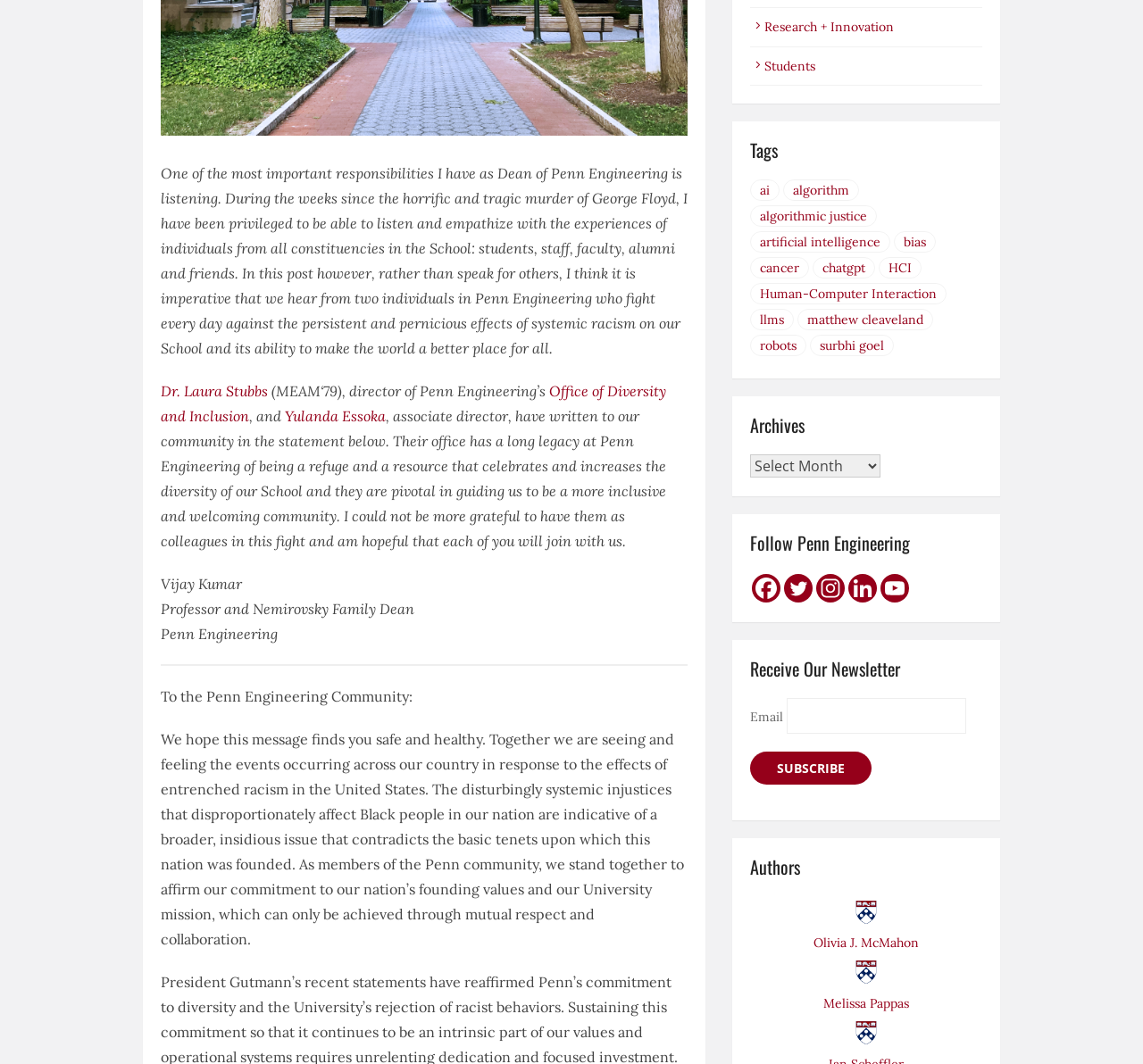Locate and provide the bounding box coordinates for the HTML element that matches this description: "Office of Diversity and Inclusion".

[0.141, 0.359, 0.583, 0.4]